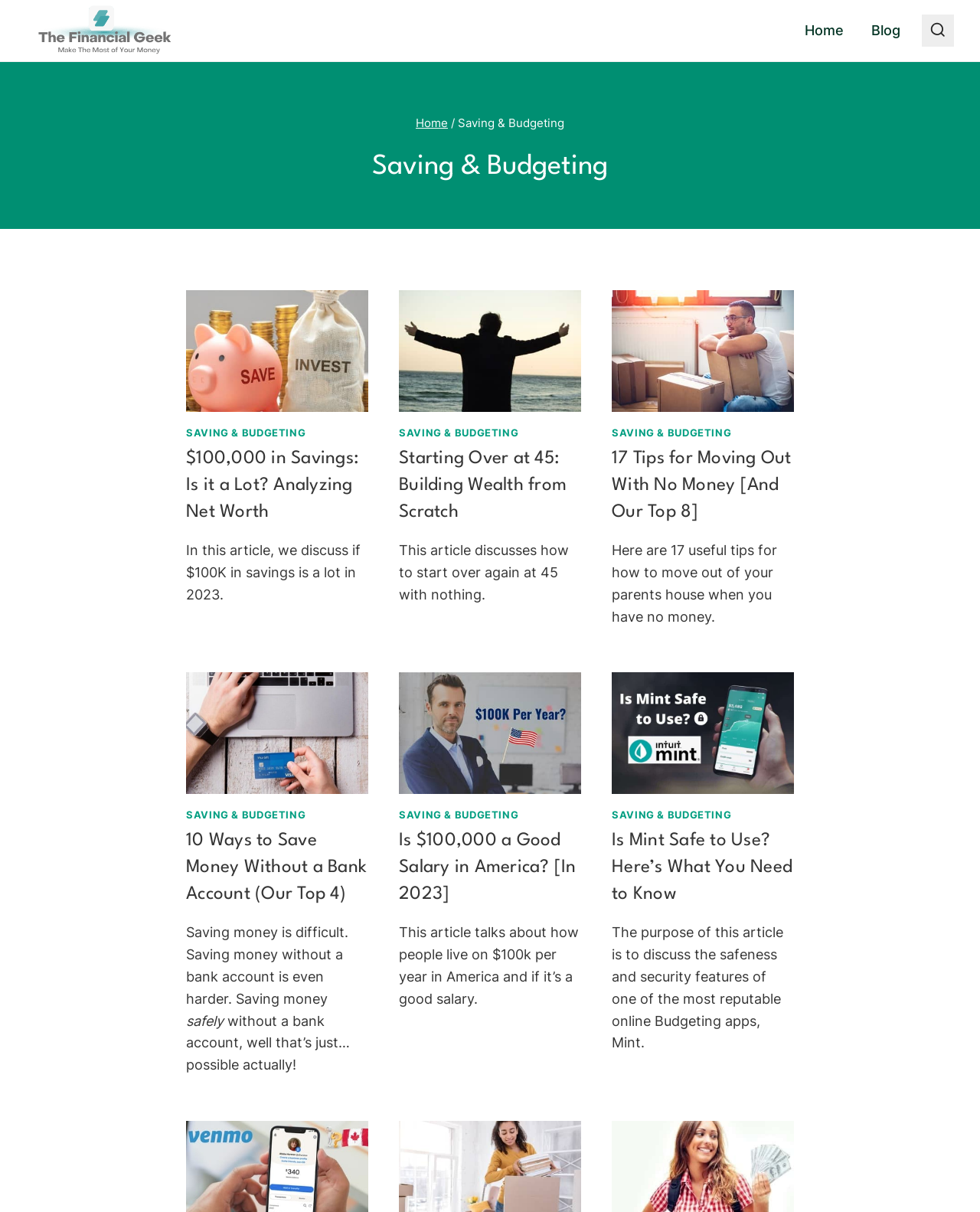Using the provided description Saving & Budgeting, find the bounding box coordinates for the UI element. Provide the coordinates in (top-left x, top-left y, bottom-right x, bottom-right y) format, ensuring all values are between 0 and 1.

[0.19, 0.668, 0.312, 0.677]